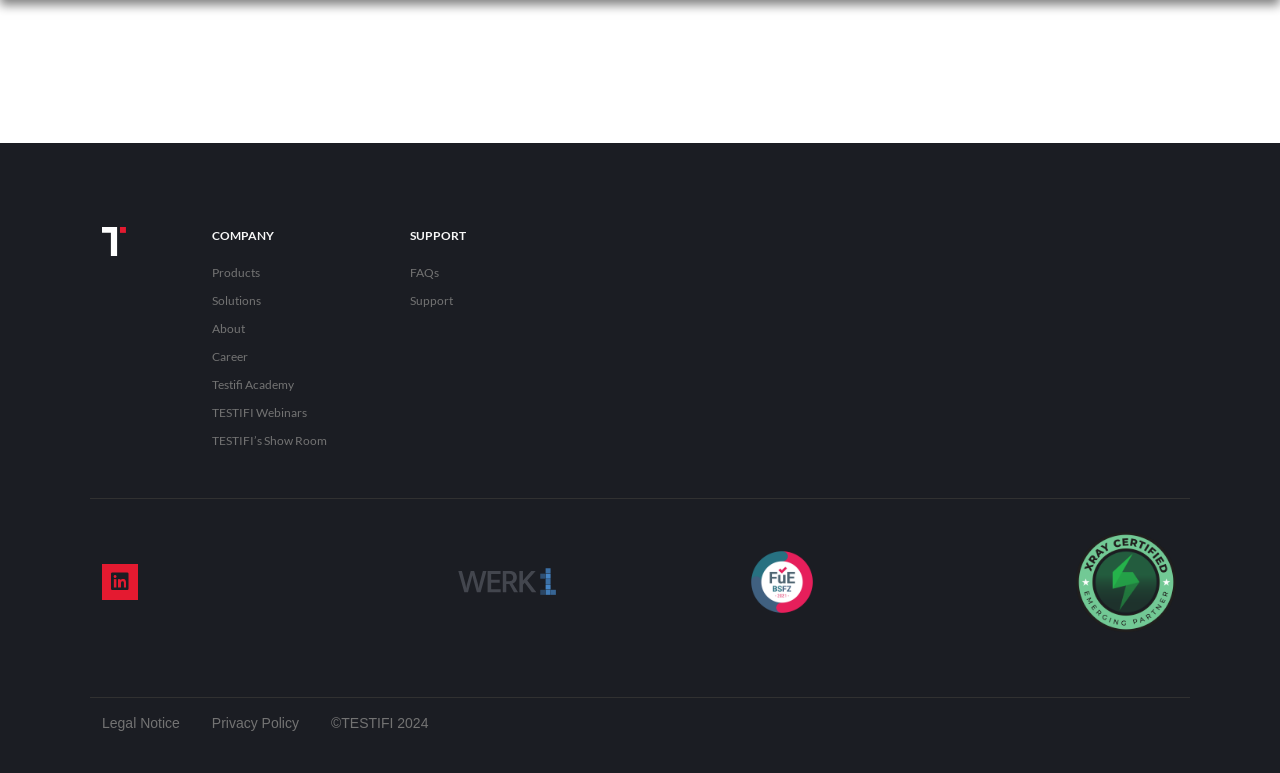How many social media links are there?
Make sure to answer the question with a detailed and comprehensive explanation.

I counted the links with icons, which are Linkedin, and two other links with no text. Therefore, there are three social media links.